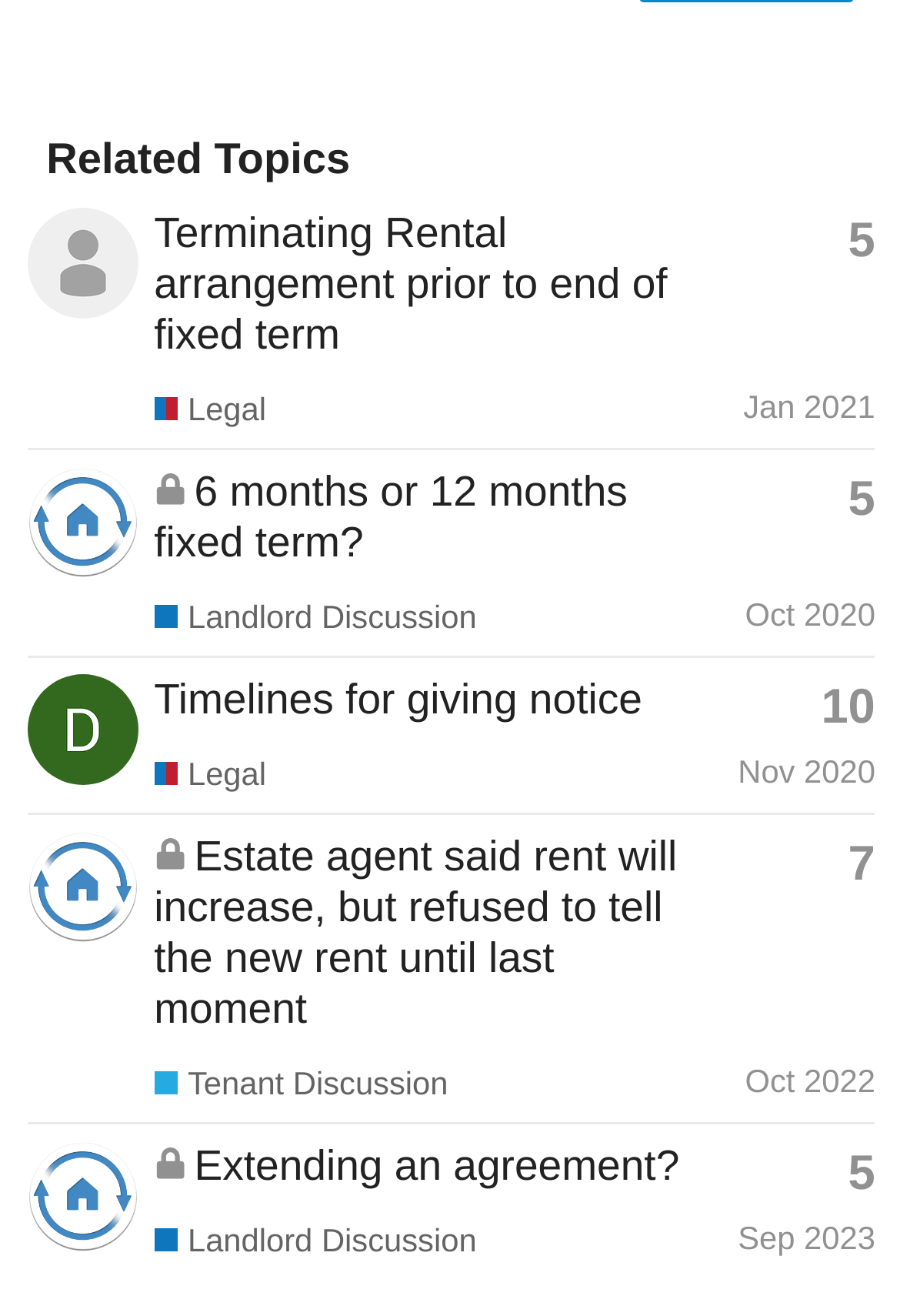Given the following UI element description: "Extending an agreement?", find the bounding box coordinates in the webpage screenshot.

[0.216, 0.866, 0.755, 0.903]